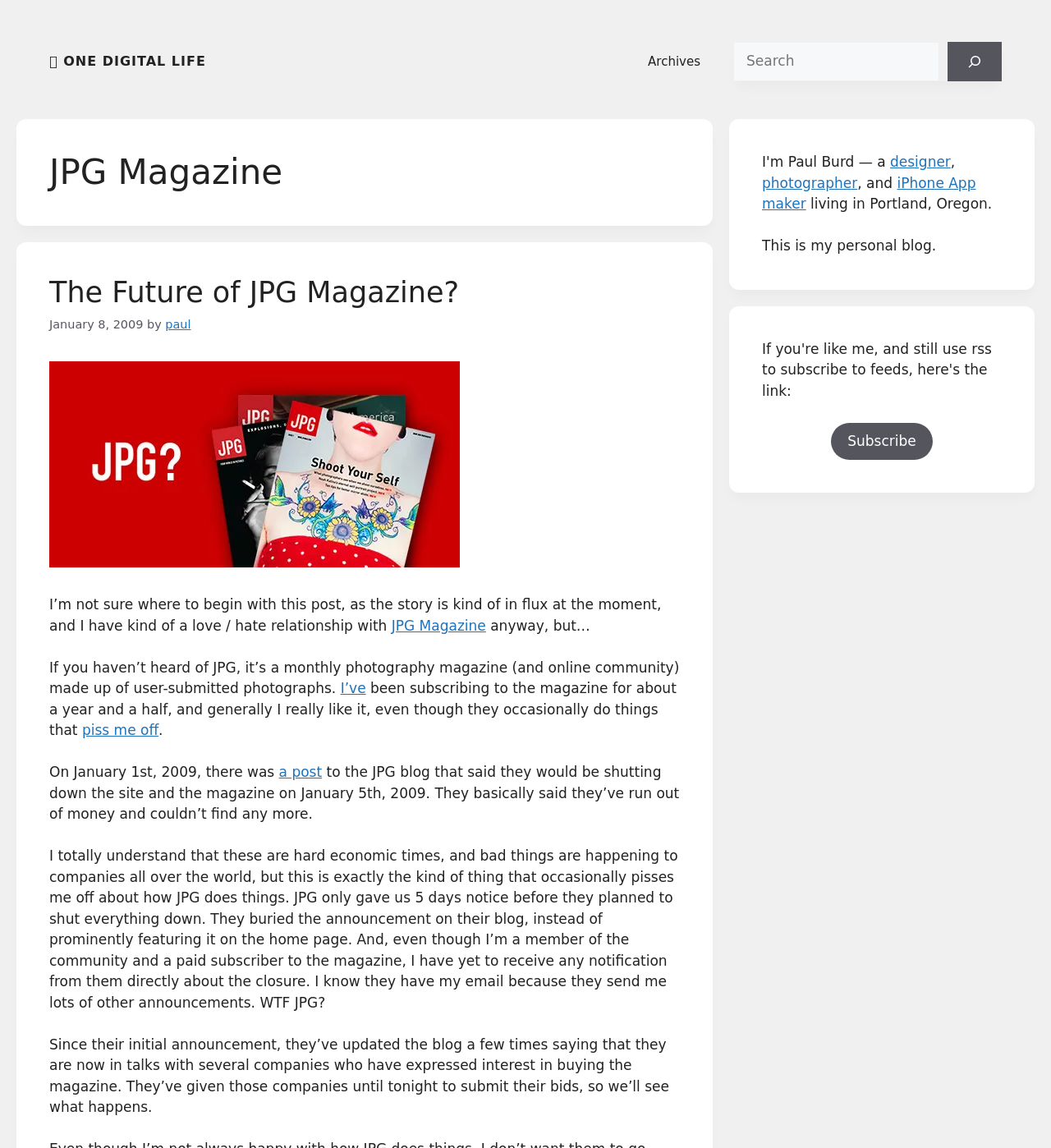What is the location of the blogger?
Refer to the screenshot and respond with a concise word or phrase.

Portland, Oregon